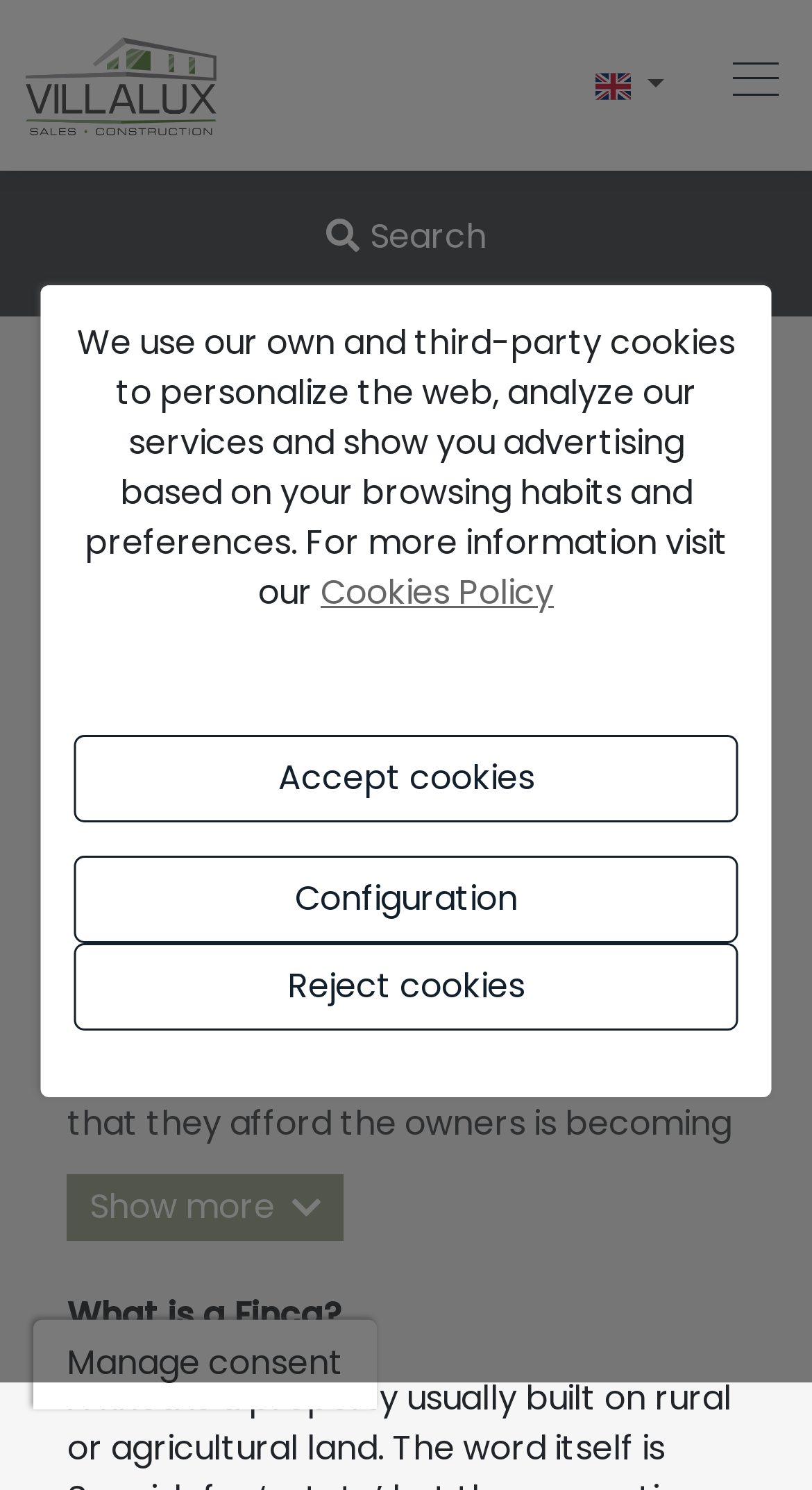Please provide a comprehensive answer to the question below using the information from the image: What is the name of the company?

The name of the company is Villalux, which is mentioned in the link and image at the top of the webpage.